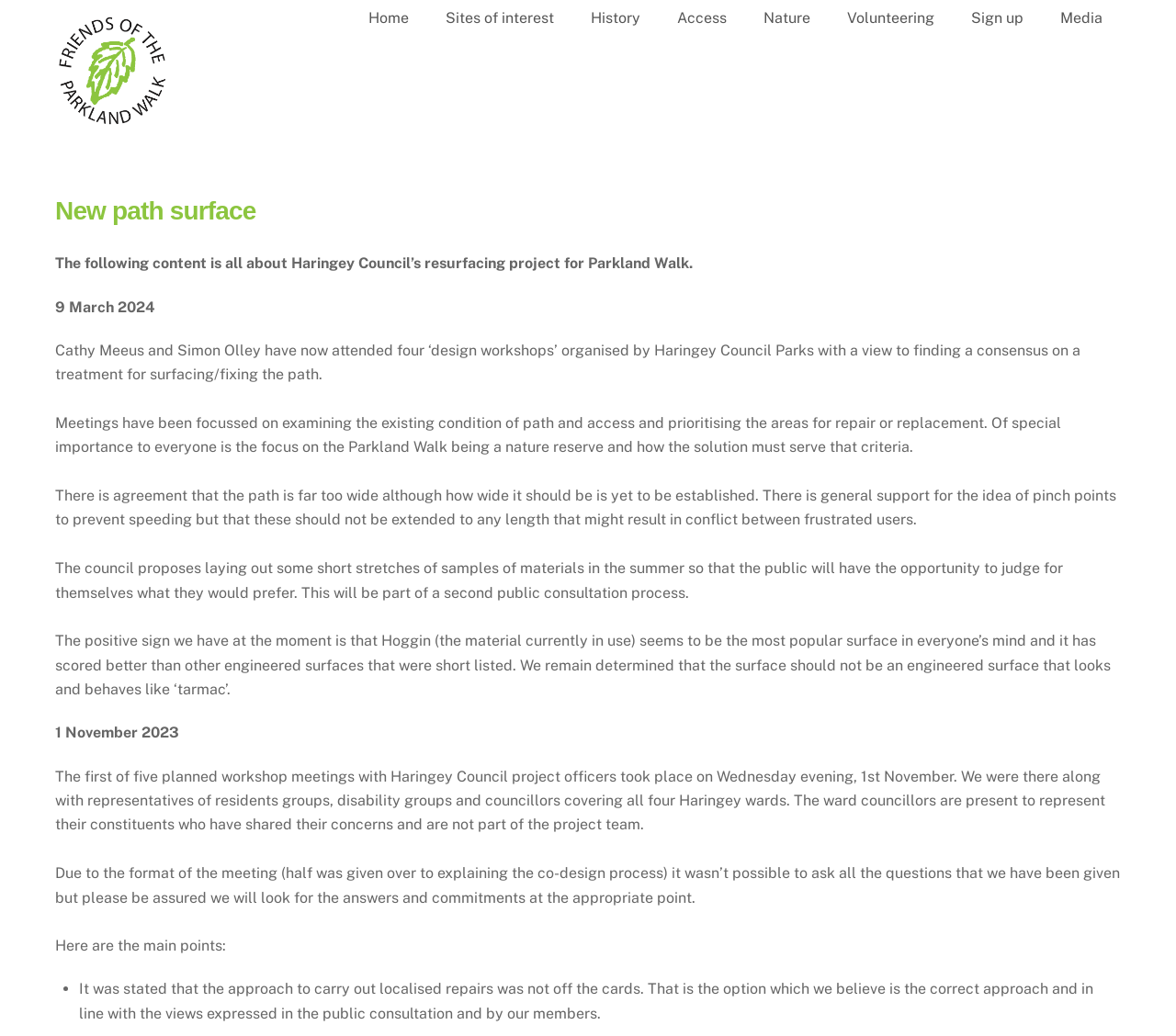Generate a thorough caption that explains the contents of the webpage.

The webpage is about the Friends of the Parkland Walk, specifically focusing on the new path surface project. At the top of the page, there is an image with the title "New path surface" and a navigation menu with links to different sections of the website, including "Home", "Sites of interest", "History", "Access", "Nature", "Volunteering", and "Sign up". 

Below the navigation menu, there is a heading with the same title "New path surface". The main content of the page is a series of paragraphs discussing the project, including the resurfacing project by Haringey Council, the design workshops attended by Cathy Meeus and Simon Olley, and the focus on the Parkland Walk being a nature reserve. 

The text explains that the path is too wide and that there is general support for pinch points to prevent speeding. The council plans to lay out samples of materials in the summer for public consultation. The page also mentions that Hoggin, the current material in use, seems to be the most popular surface. 

There are several dates mentioned, including 9 March 2024 and 1 November 2023, which appear to be related to the project timeline. The page also includes a list of main points, marked with bullet points, summarizing the key takeaways from the project discussions.